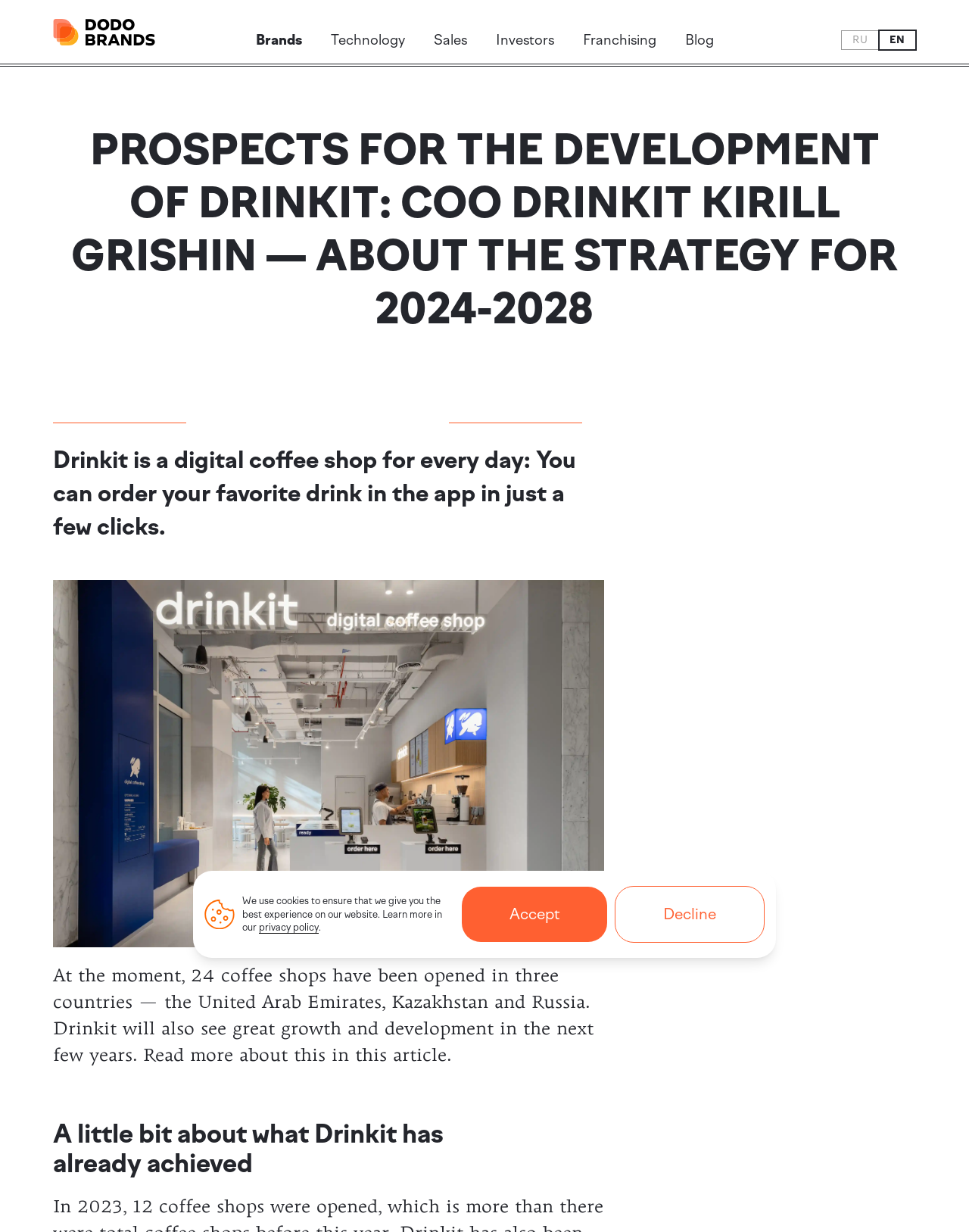Highlight the bounding box coordinates of the element that should be clicked to carry out the following instruction: "Switch to English language". The coordinates must be given as four float numbers ranging from 0 to 1, i.e., [left, top, right, bottom].

[0.906, 0.025, 0.945, 0.041]